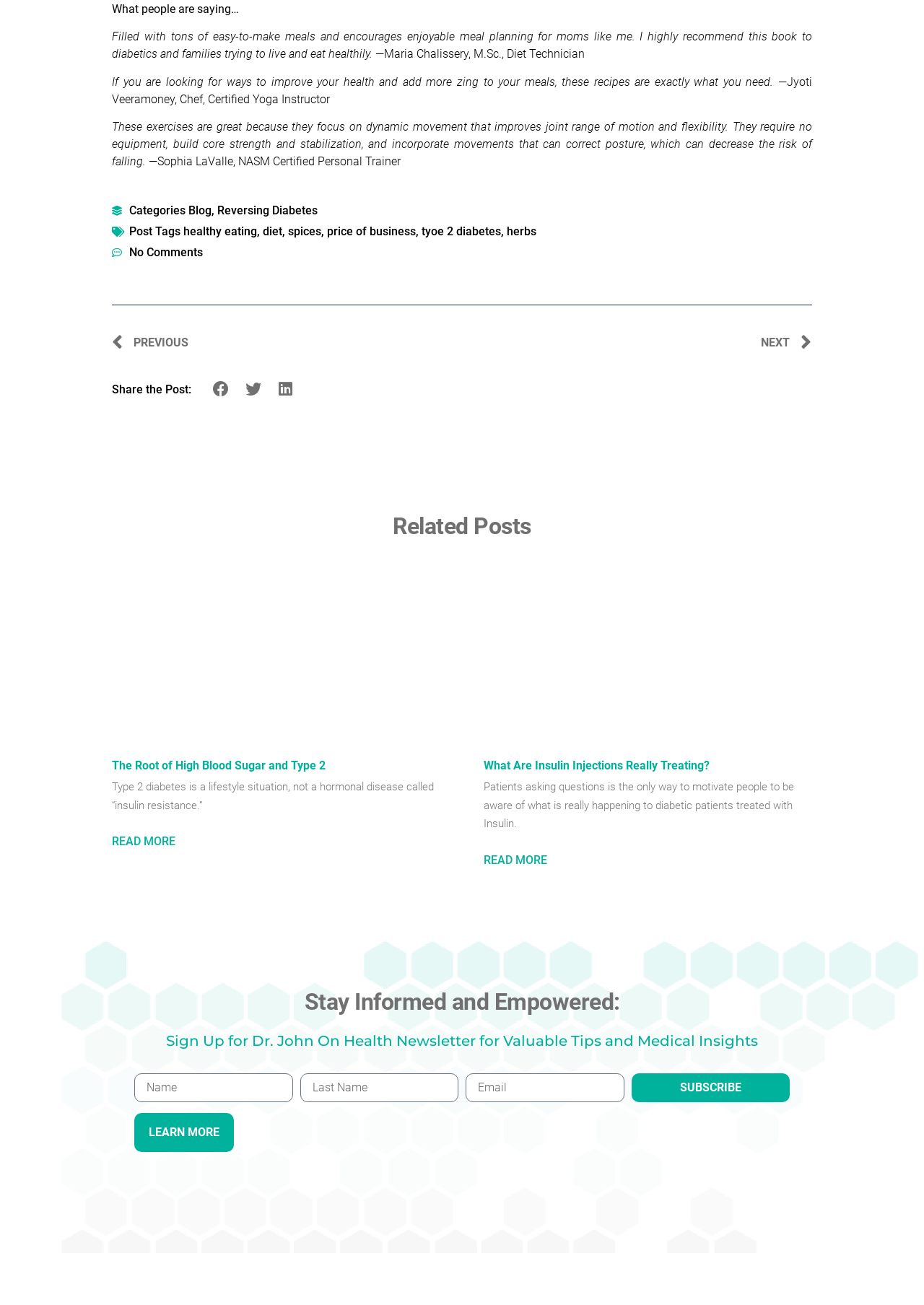What is the category of the post that mentions 'price of business'?
Answer the question with as much detail as you can, using the image as a reference.

The answer can be found by analyzing the links under the 'Categories' heading, where 'Reversing Diabetes' is mentioned as a category, and 'price of business' is mentioned as a post tag under this category.